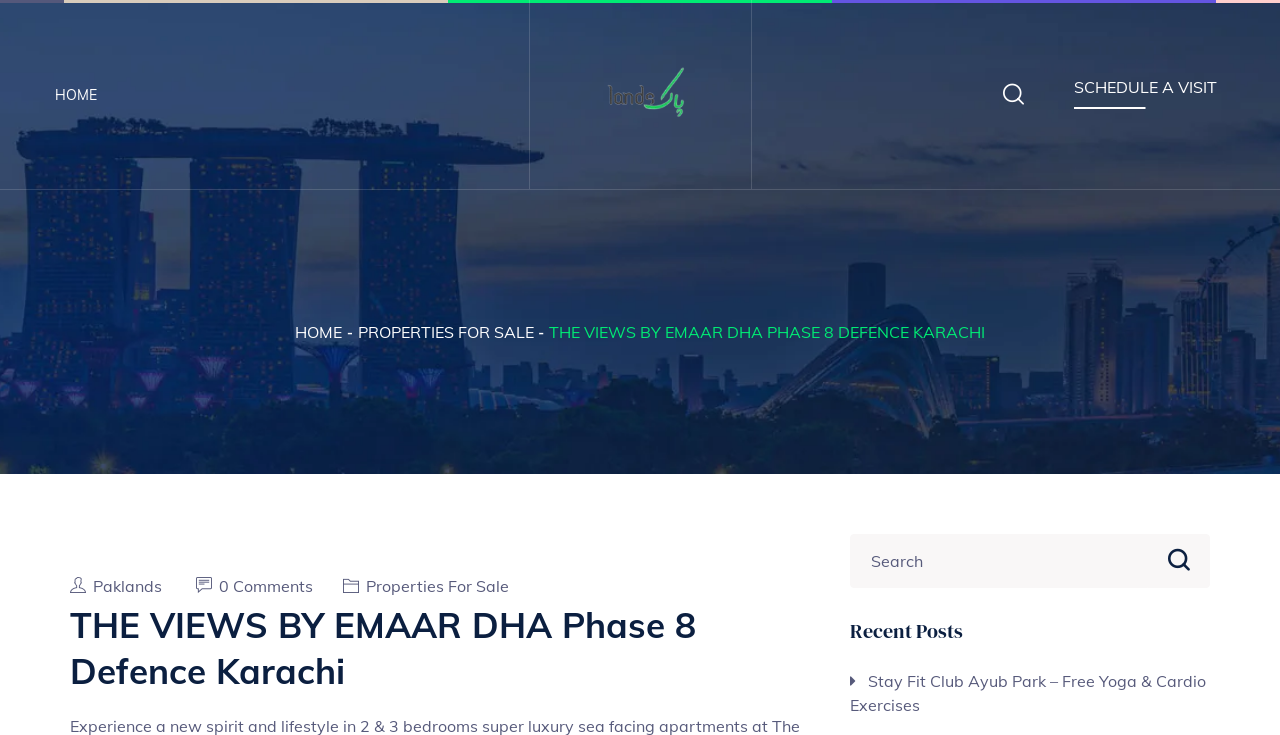Please identify the bounding box coordinates of the element's region that should be clicked to execute the following instruction: "search for properties". The bounding box coordinates must be four float numbers between 0 and 1, i.e., [left, top, right, bottom].

[0.664, 0.727, 0.897, 0.8]